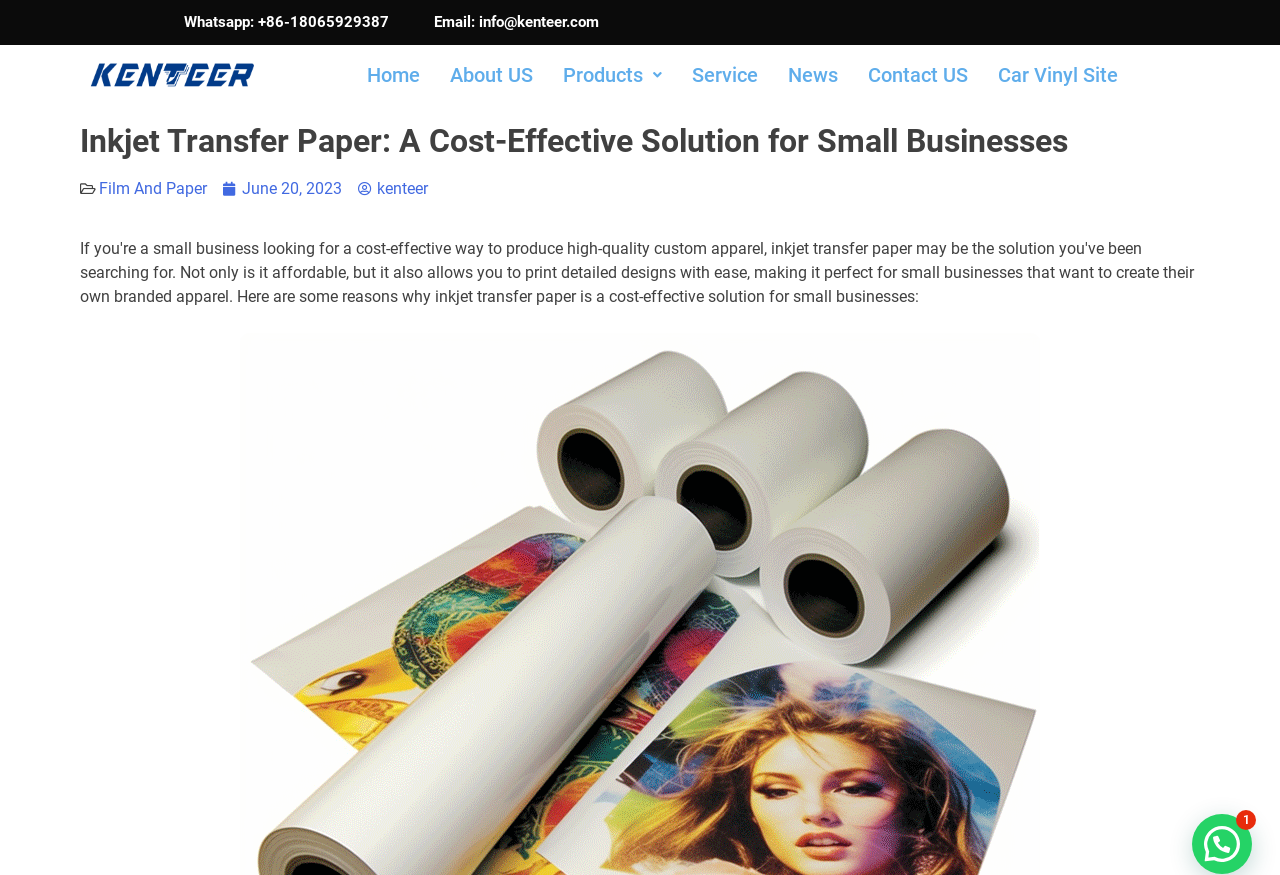Find the bounding box coordinates of the clickable element required to execute the following instruction: "Send an email to the business". Provide the coordinates as four float numbers between 0 and 1, i.e., [left, top, right, bottom].

[0.339, 0.015, 0.468, 0.035]